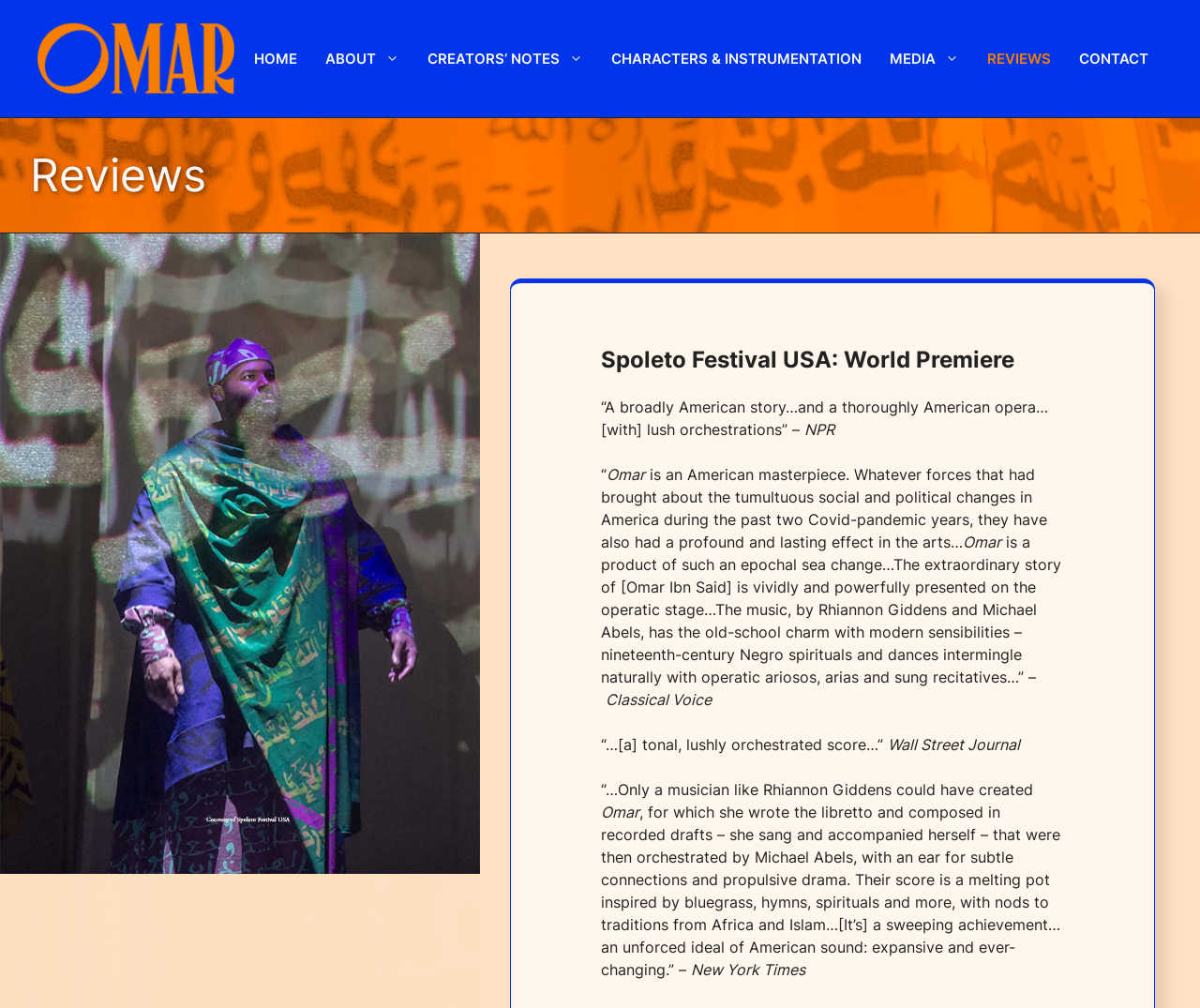What is the name of the opera? Look at the image and give a one-word or short phrase answer.

Omar